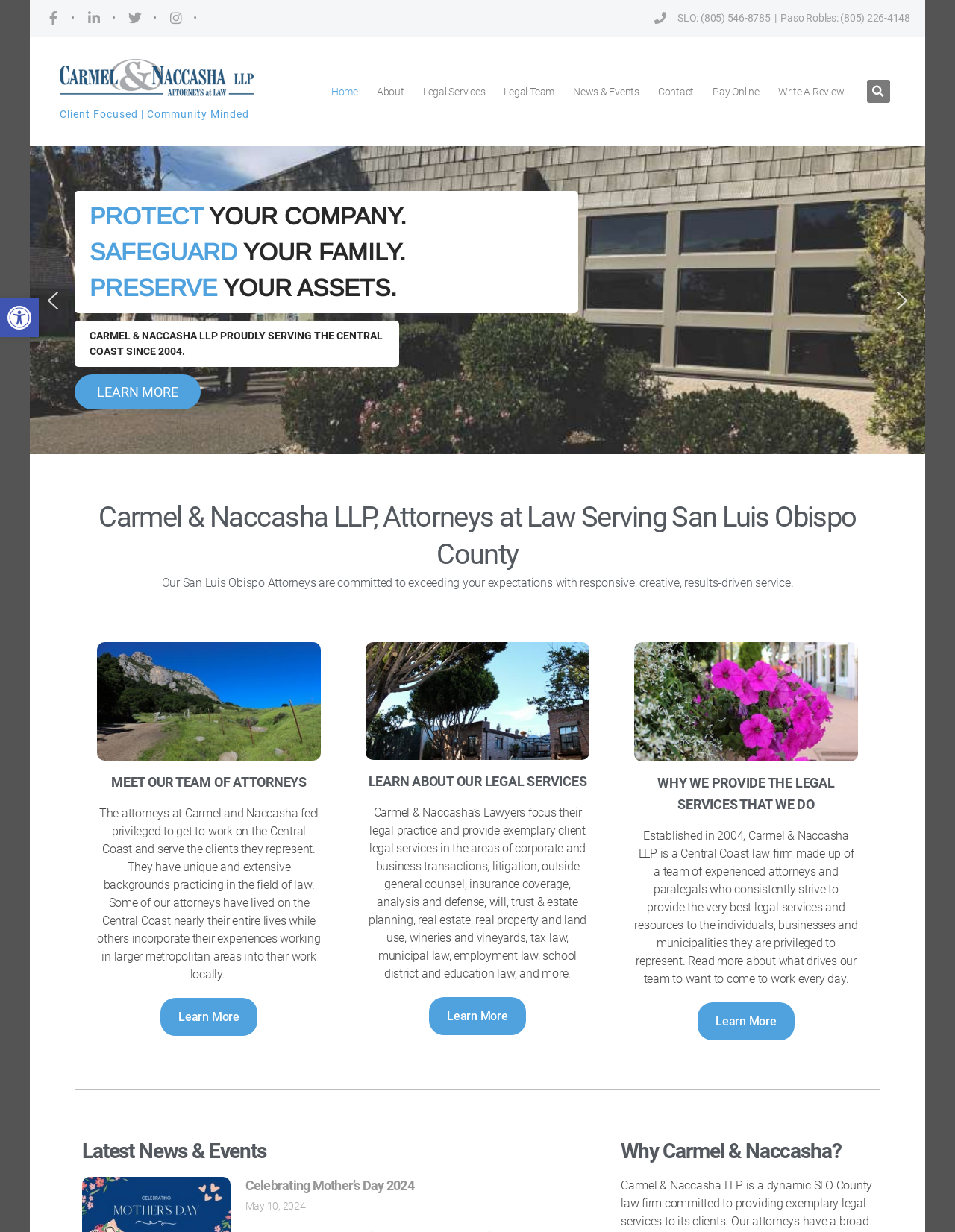Identify the bounding box coordinates of the clickable region necessary to fulfill the following instruction: "Search for something". The bounding box coordinates should be four float numbers between 0 and 1, i.e., [left, top, right, bottom].

[0.907, 0.065, 0.932, 0.084]